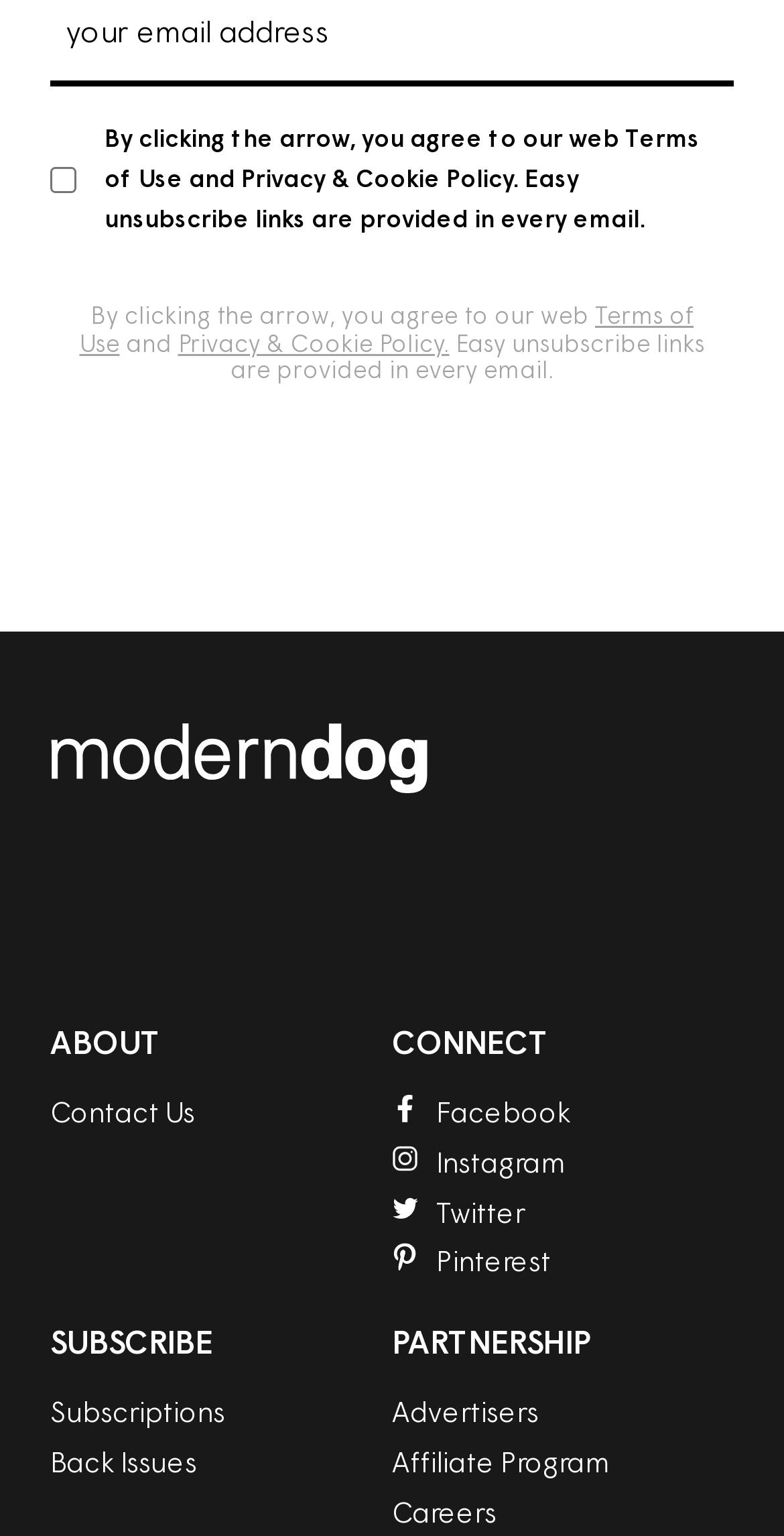Indicate the bounding box coordinates of the element that must be clicked to execute the instruction: "Explore career opportunities". The coordinates should be given as four float numbers between 0 and 1, i.e., [left, top, right, bottom].

[0.5, 0.973, 0.633, 0.995]